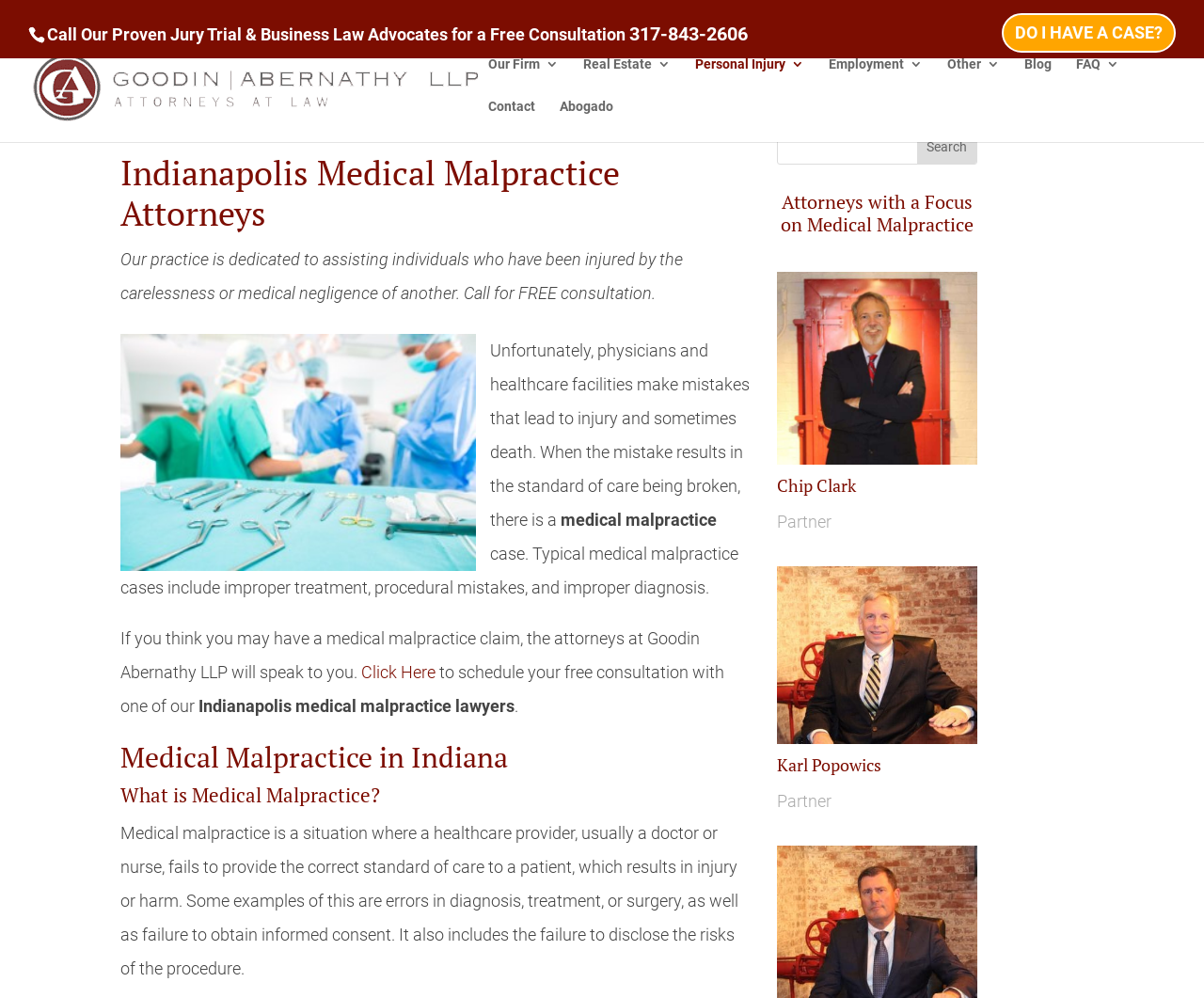Craft a detailed narrative of the webpage's structure and content.

The webpage is about medical malpractice lawyers, specifically Goodin Abernathy LLP. At the top, there is a call-to-action to contact the firm for a free consultation, along with a phone number. Below this, there is a navigation menu with links to various sections of the website, including "Our Firm", "Real Estate", "Personal Injury", and "Blog".

The main content of the page is divided into sections. The first section has a heading "Indianapolis Medical Malpractice Attorneys" and a brief description of the firm's practice, which is dedicated to assisting individuals who have been injured by medical negligence. There is also an image of a medical malpractice attorney.

The next section explains what medical malpractice is, including examples of errors in diagnosis, treatment, or surgery, and the failure to obtain informed consent. This section also has a heading "Medical Malpractice in Indiana".

Below this, there is a section featuring the firm's attorneys, including Chip Clark and Karl Popowics, with their images and headings. Each attorney has a brief description, including their title as "Partner".

On the right side of the page, there is a search bar with a button to search the website. Above the search bar, there is a heading "Free Consultation" and an iframe that likely contains a contact form or other interactive element.

At the very top right corner of the page, there is a small "x" button, which may be used to close a popup or notification.